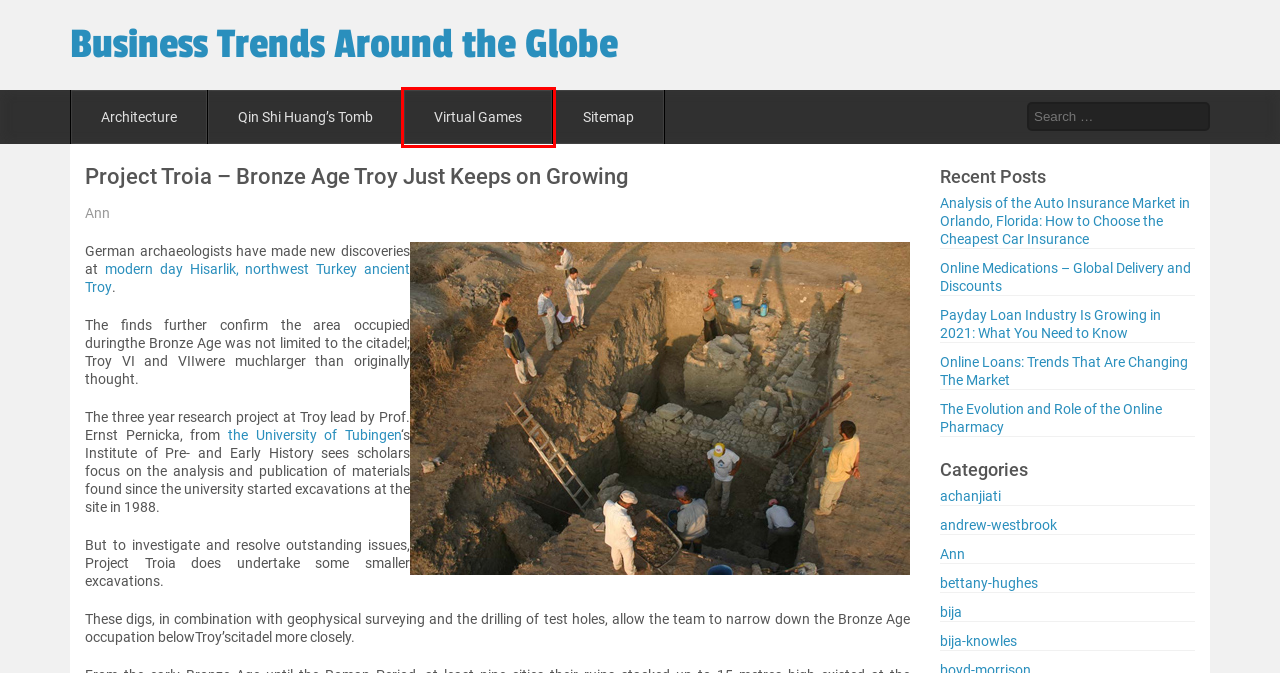Examine the screenshot of the webpage, noting the red bounding box around a UI element. Pick the webpage description that best matches the new page after the element in the red bounding box is clicked. Here are the candidates:
A. What's Inside Qin Shi Huang's Tomb? | Business Trends Around the Globe
B. Virtual Games, Quests & Events in our Online 3D History Areas | Business Trends Around the Globe
C. Online Medications – Global Delivery and Discounts
D. Payday Loan Industry Is Growing in 2021: What You Need to Know
E. Online Loans: Trends That Are Changing The Market
F. Startseite | Universität Tübingen
G. Sitemap | Business Trends Around the Globe
H. Analysis of the Auto Insurance Market in Orlando, Florida: How to Choose the Cheapest Car Insurance

B